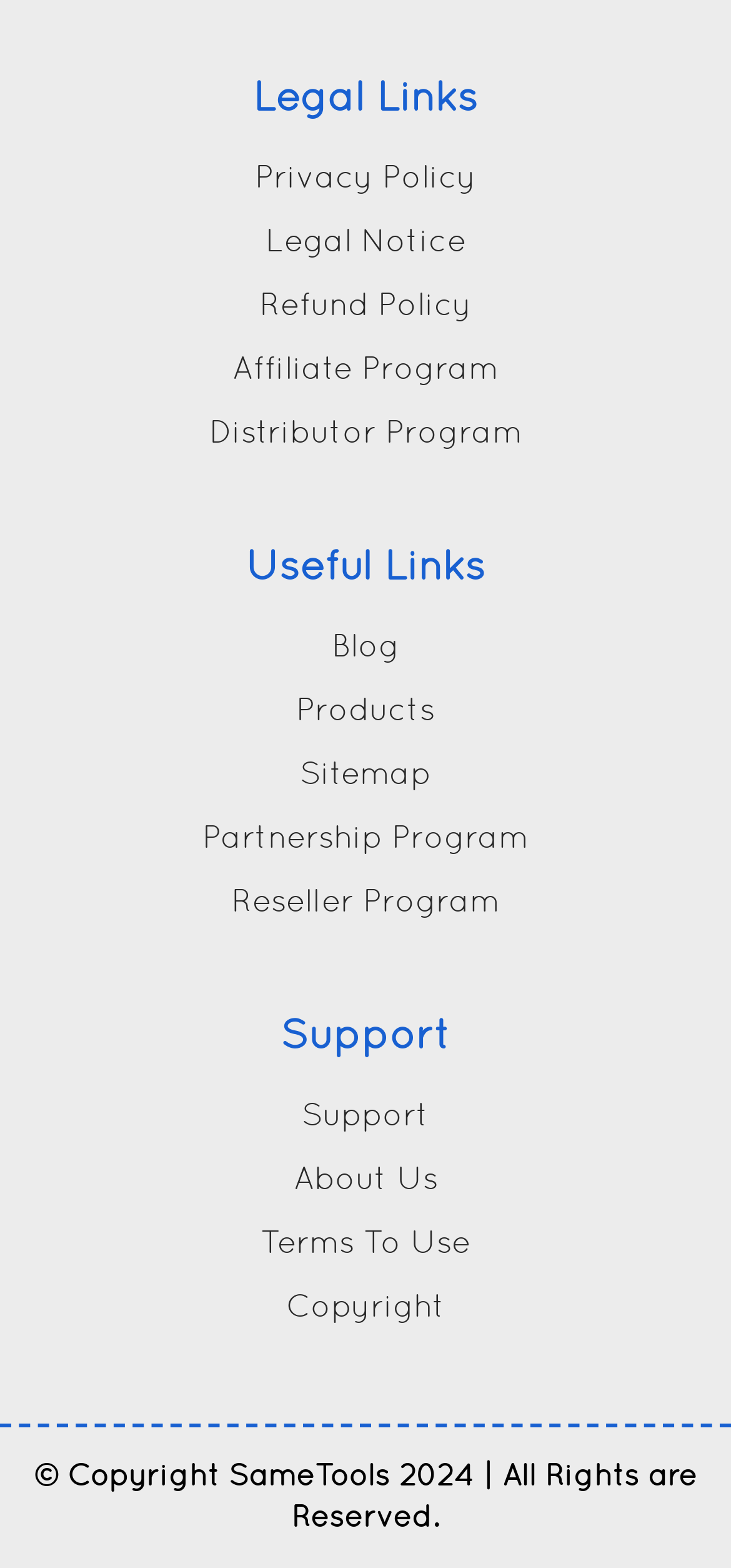Answer the following in one word or a short phrase: 
How many links are under 'Support'?

1